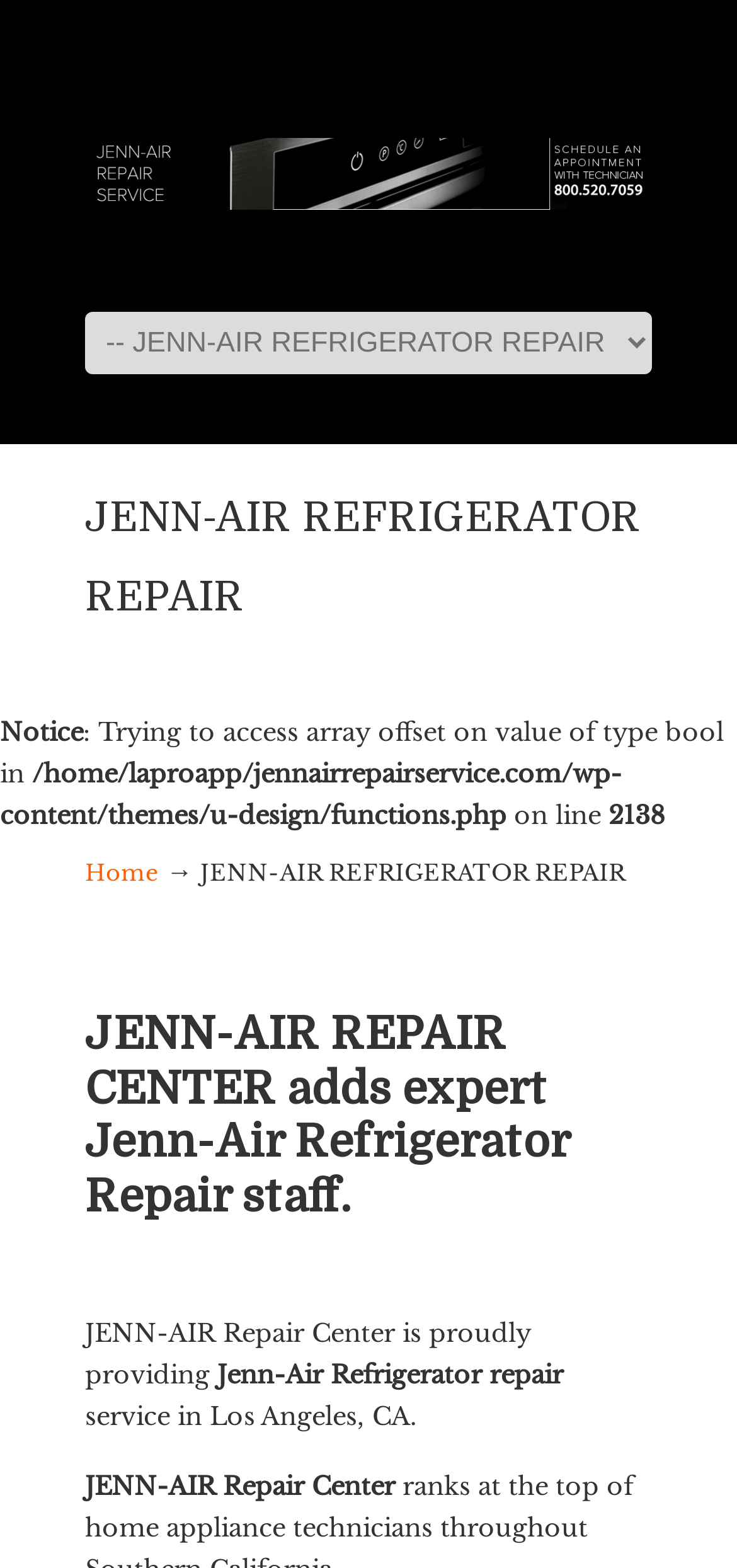From the webpage screenshot, predict the bounding box of the UI element that matches this description: "Home".

[0.115, 0.549, 0.215, 0.566]